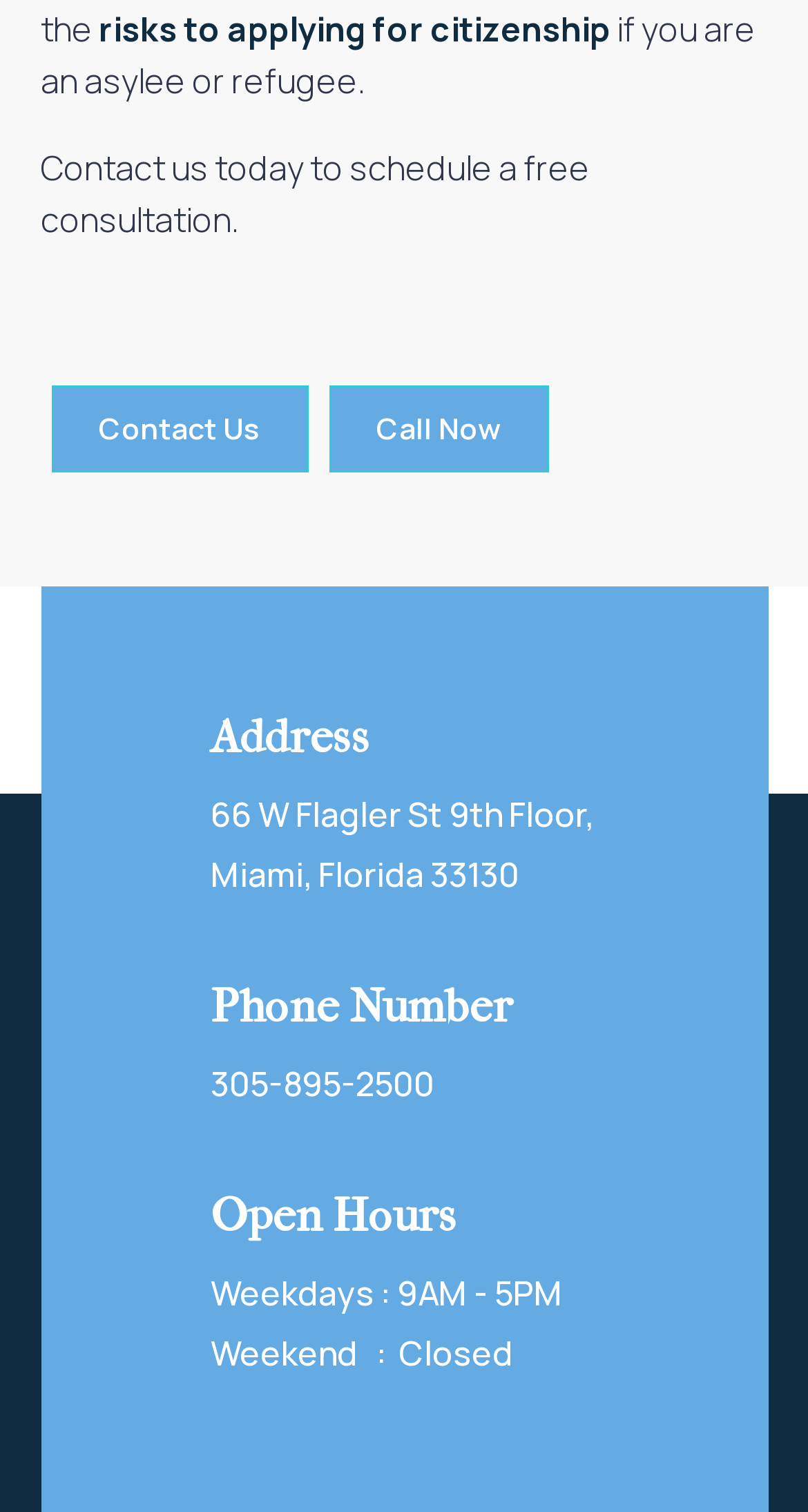What is the call to action on the webpage?
Based on the visual content, answer with a single word or a brief phrase.

Contact us today to schedule a free consultation